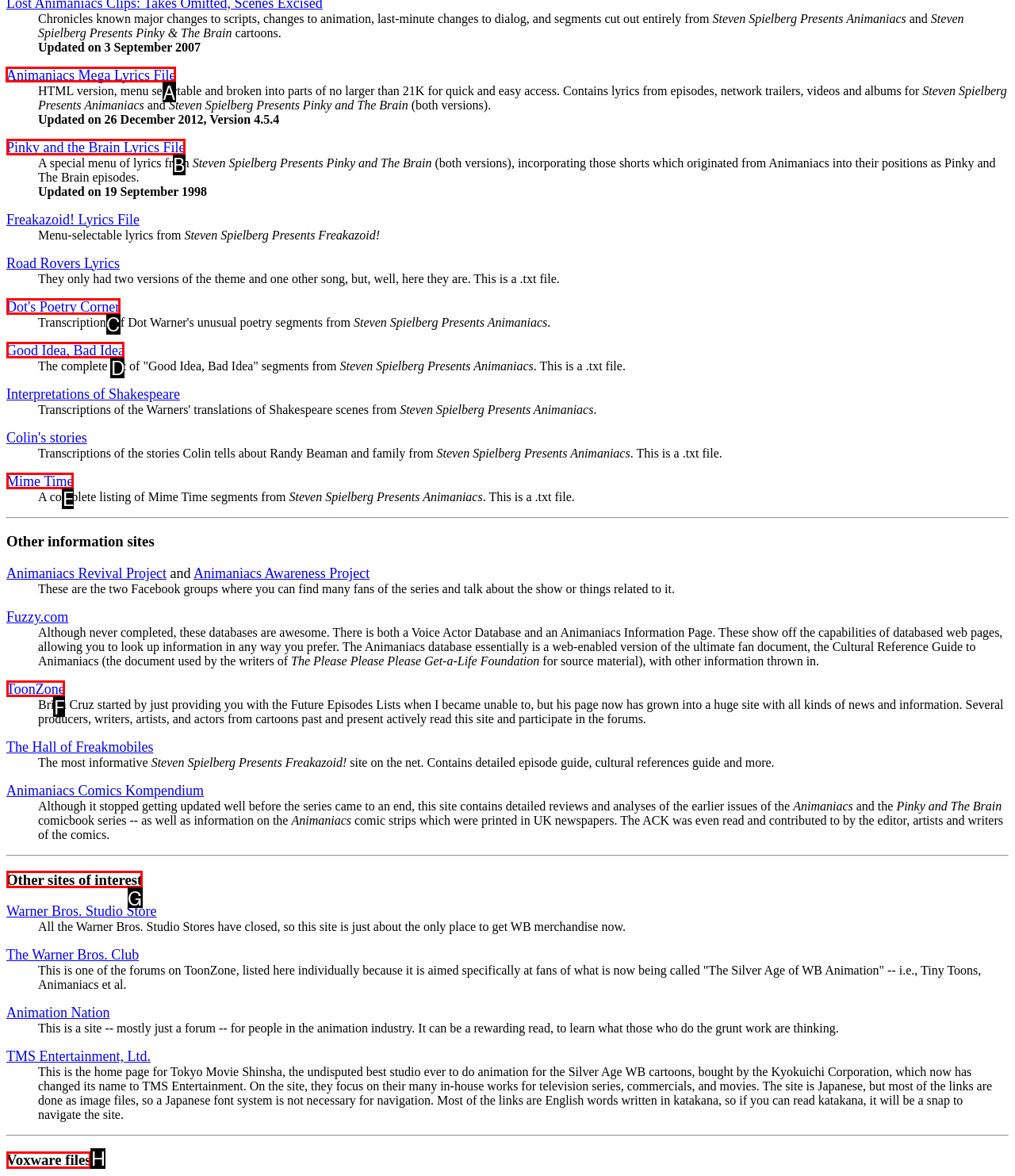Indicate the UI element to click to perform the task: Click Animaniacs Mega Lyrics File. Reply with the letter corresponding to the chosen element.

A